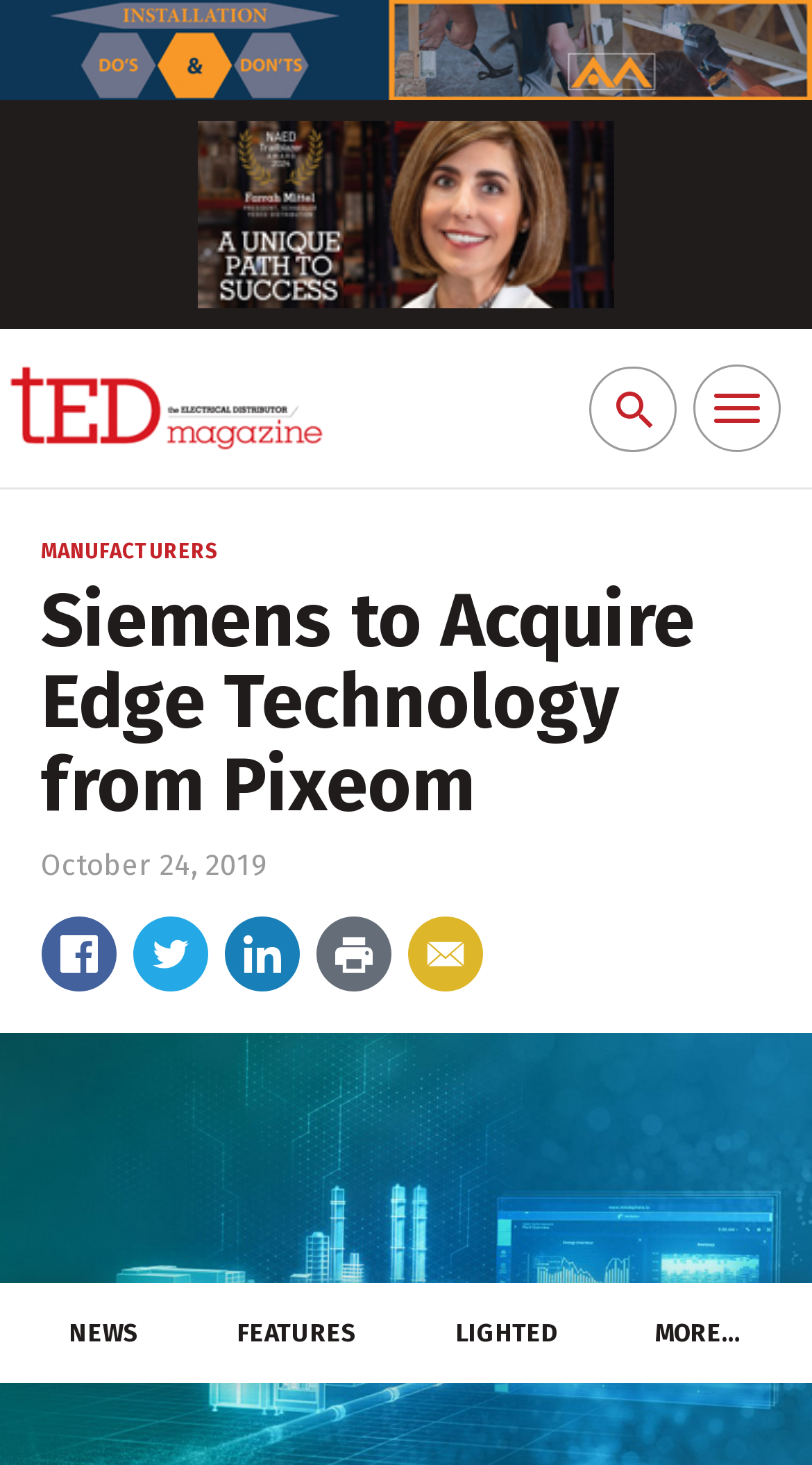What is the purpose of the button at the top right corner?
Using the picture, provide a one-word or short phrase answer.

Toggle navigation